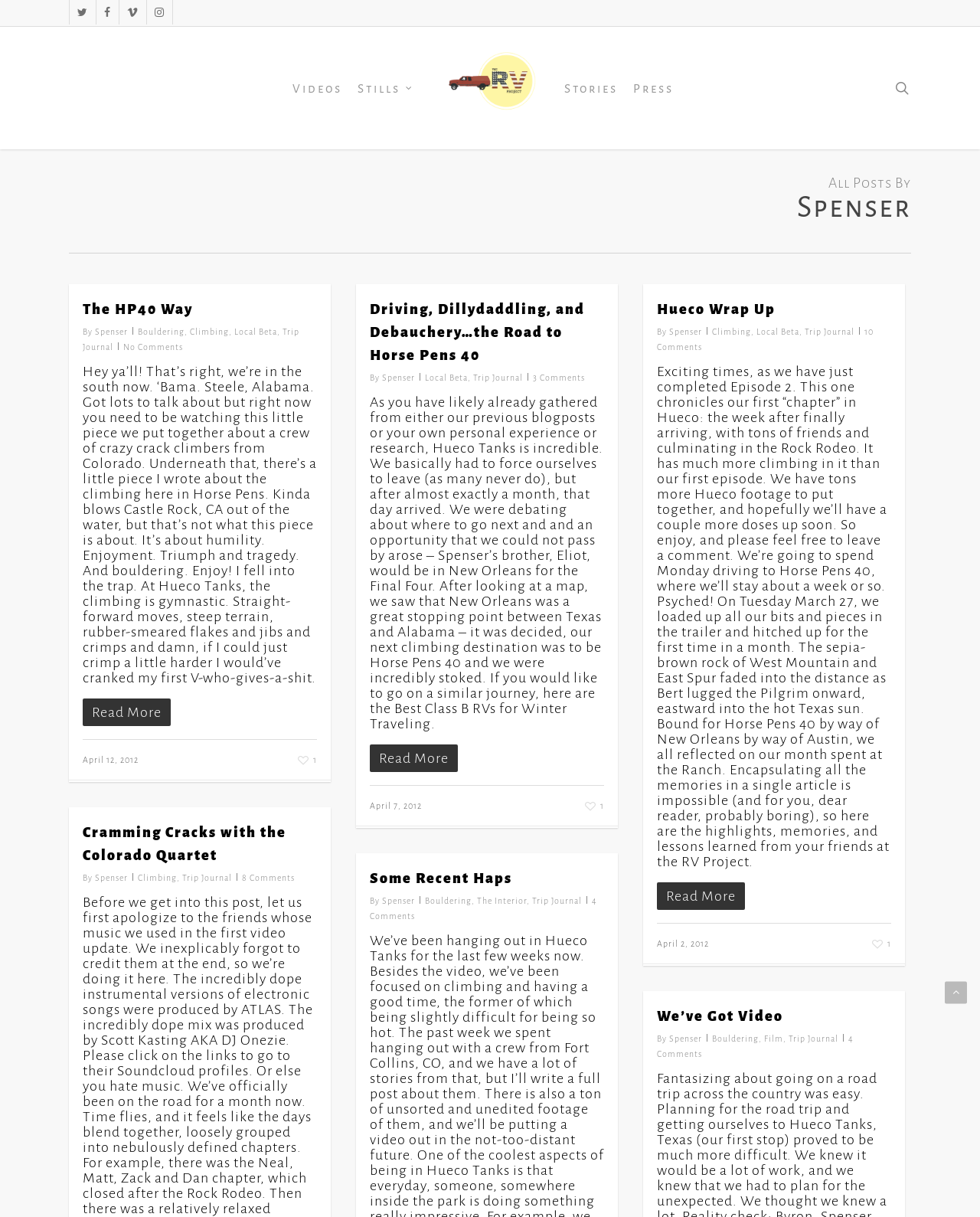Provide an in-depth description of the elements and layout of the webpage.

The webpage is about "The RV Project" and appears to be a blog or journal of a person named Spenser. The page is divided into several sections, each containing a heading, text, and links. 

At the top of the page, there are social media links to Twitter, Facebook, Vimeo, and Instagram. Below these links, there is a main heading "The RV Project" with an image. 

The main content of the page is divided into four sections, each with a heading and text. The headings are "The HP40 Way", "Driving, Dillydaddling, and Debauchery…the Road to Horse Pens 40", "Hueco Wrap Up", and "Cramming Cracks with the Colorado Quartet". 

Each section has a heading, followed by text that describes Spenser's experiences and adventures. The text is written in a casual and conversational tone, with links to other related articles or topics. There are also links to "Read More" at the end of each section, suggesting that the text is a summary or excerpt from a longer article. 

The page also has a section with the heading "All Posts By" and a list of links to other articles or posts. There are also links to "Videos", "Stills", "Stories", and "Press" at the top of the page, suggesting that the website has a variety of content beyond just blog posts. 

Overall, the webpage appears to be a personal blog or journal of Spenser's adventures and experiences, with a focus on travel, climbing, and outdoor activities.